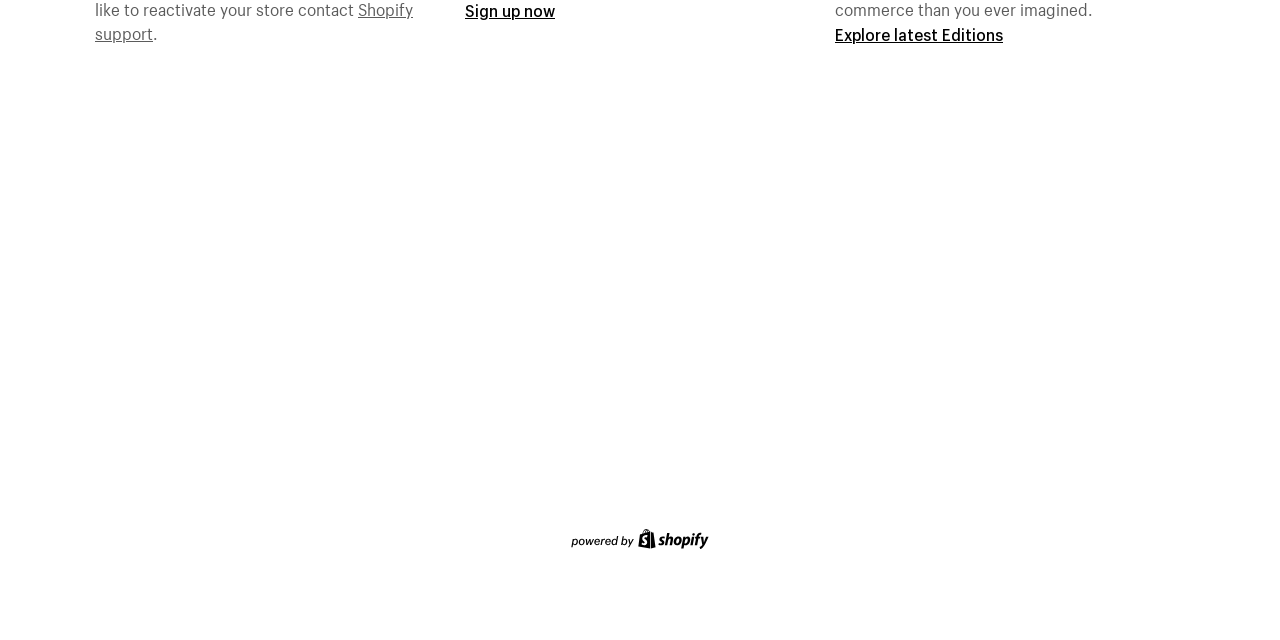Provide the bounding box coordinates of the HTML element this sentence describes: "Disclaimer".

None